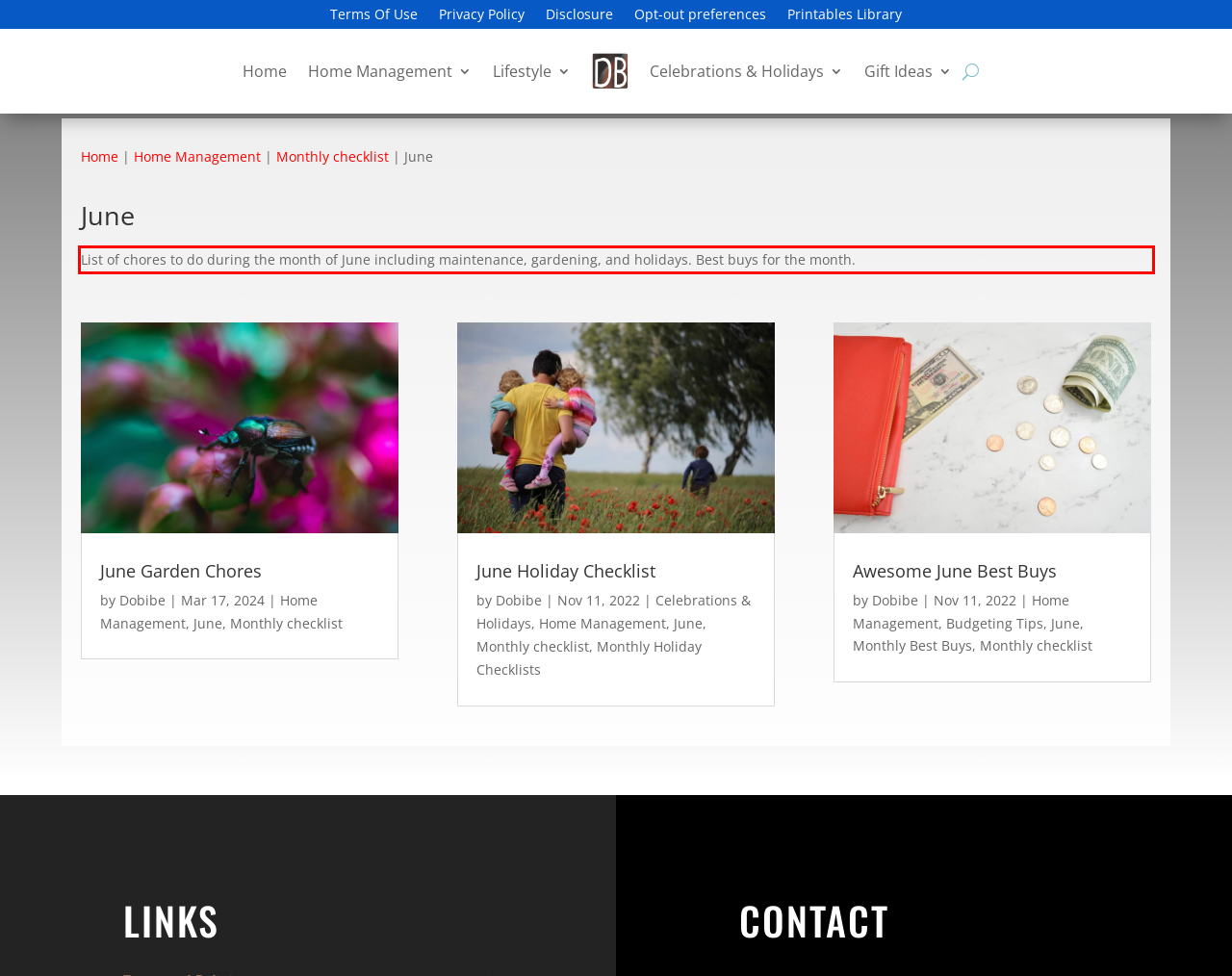Given the screenshot of the webpage, identify the red bounding box, and recognize the text content inside that red bounding box.

List of chores to do during the month of June including maintenance, gardening, and holidays. Best buys for the month.